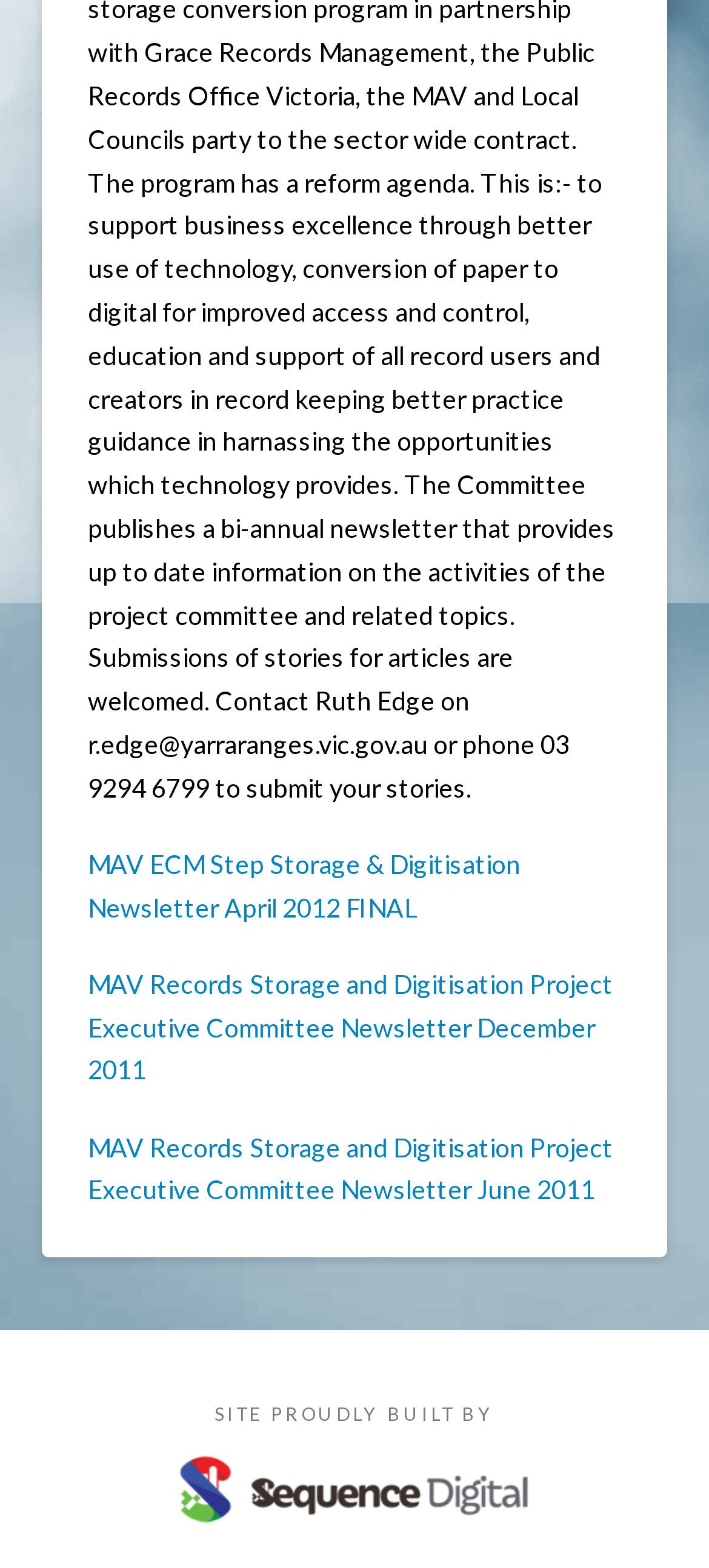Predict the bounding box of the UI element that fits this description: "parent_node: SITE PROUDLY BUILT BY".

[0.244, 0.94, 0.756, 0.954]